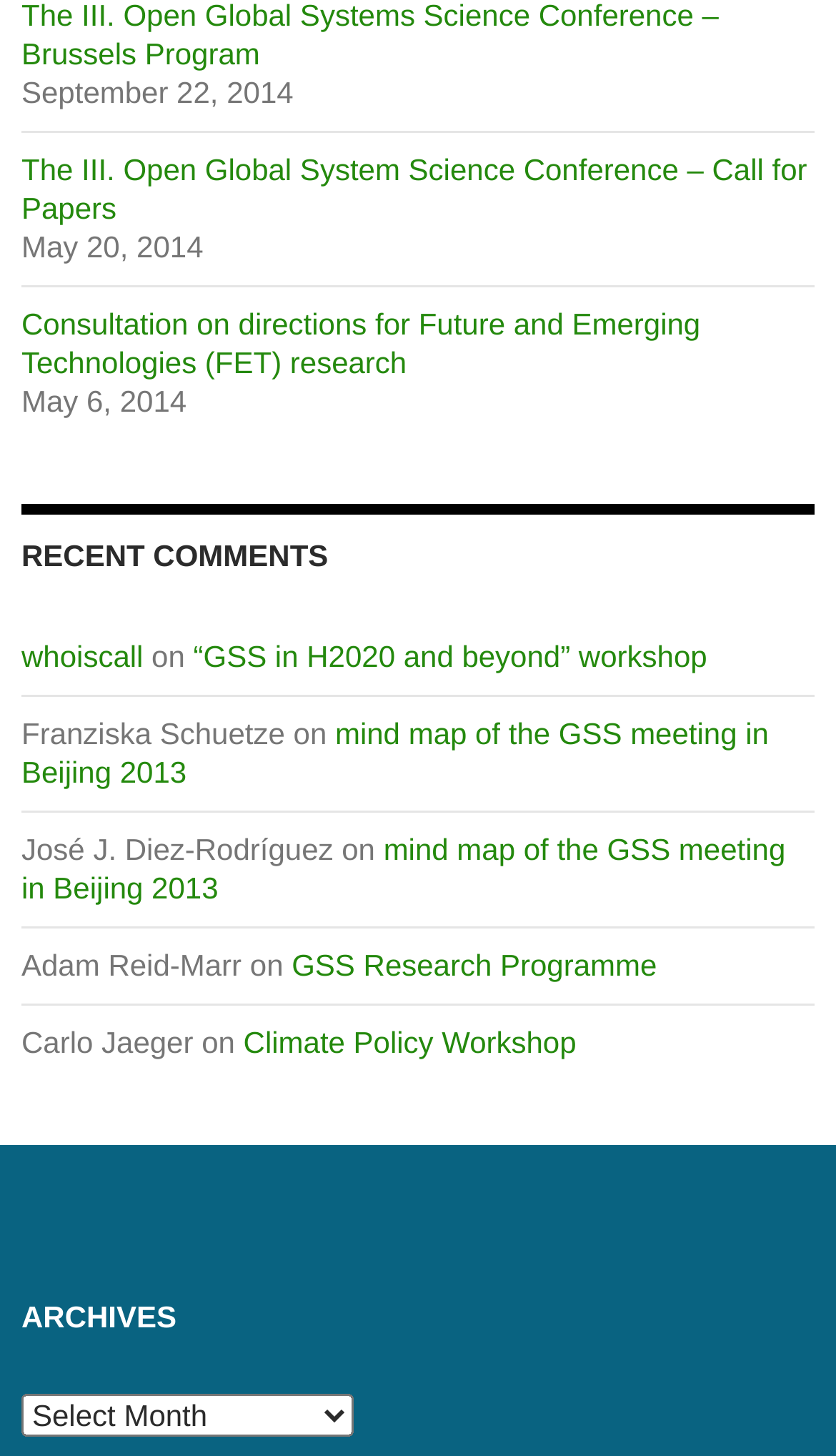Identify the bounding box coordinates of the area you need to click to perform the following instruction: "Check the consultation on directions for Future and Emerging Technologies research".

[0.026, 0.211, 0.838, 0.261]